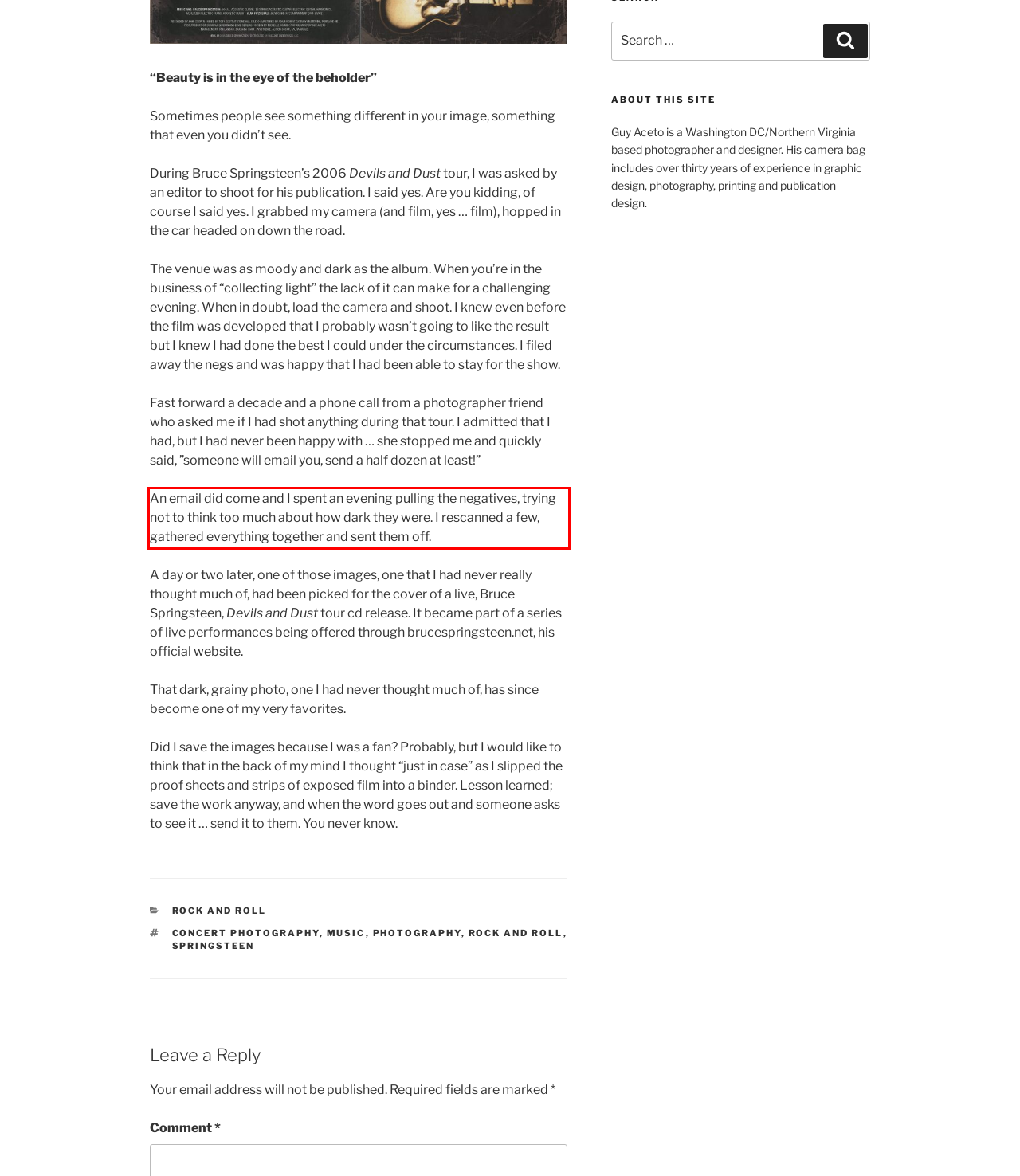Please perform OCR on the UI element surrounded by the red bounding box in the given webpage screenshot and extract its text content.

An email did come and I spent an evening pulling the negatives, trying not to think too much about how dark they were. I rescanned a few, gathered everything together and sent them off.